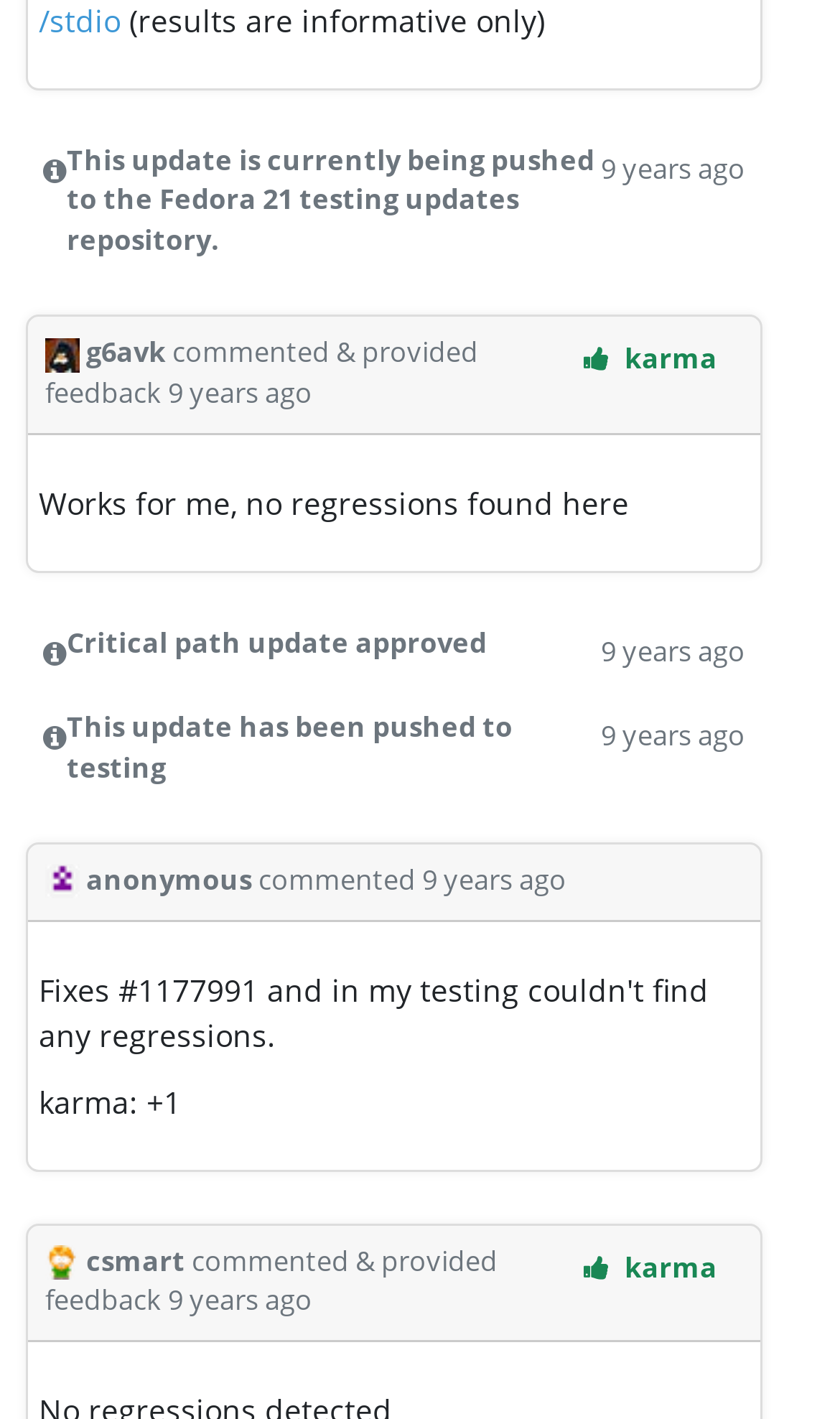Provide a single word or phrase to answer the given question: 
How many comments are there?

4